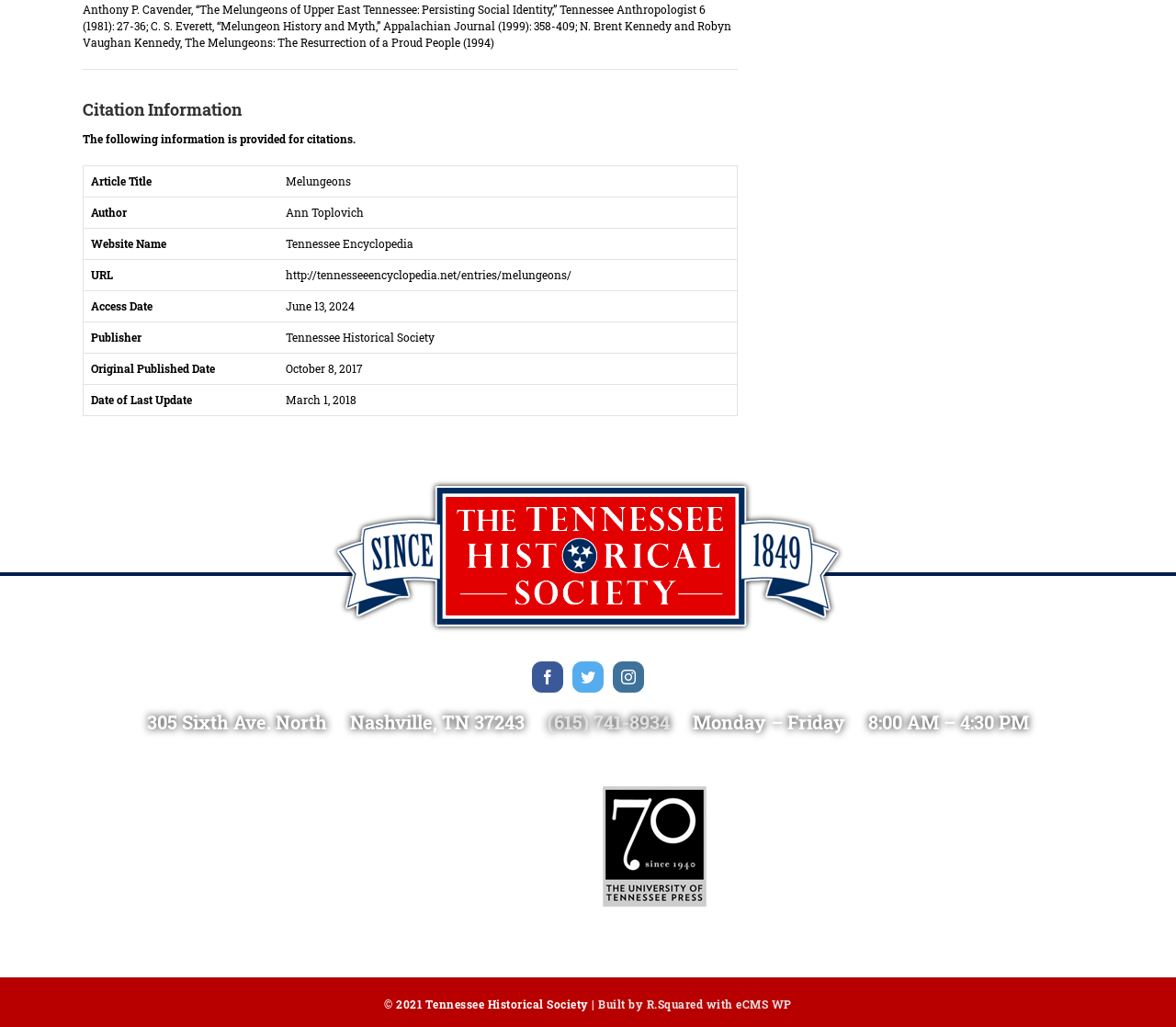What is the article title?
Please describe in detail the information shown in the image to answer the question.

The article title can be found in the citation information section, which is located in the footer of the webpage. The title is 'Melungeons'.